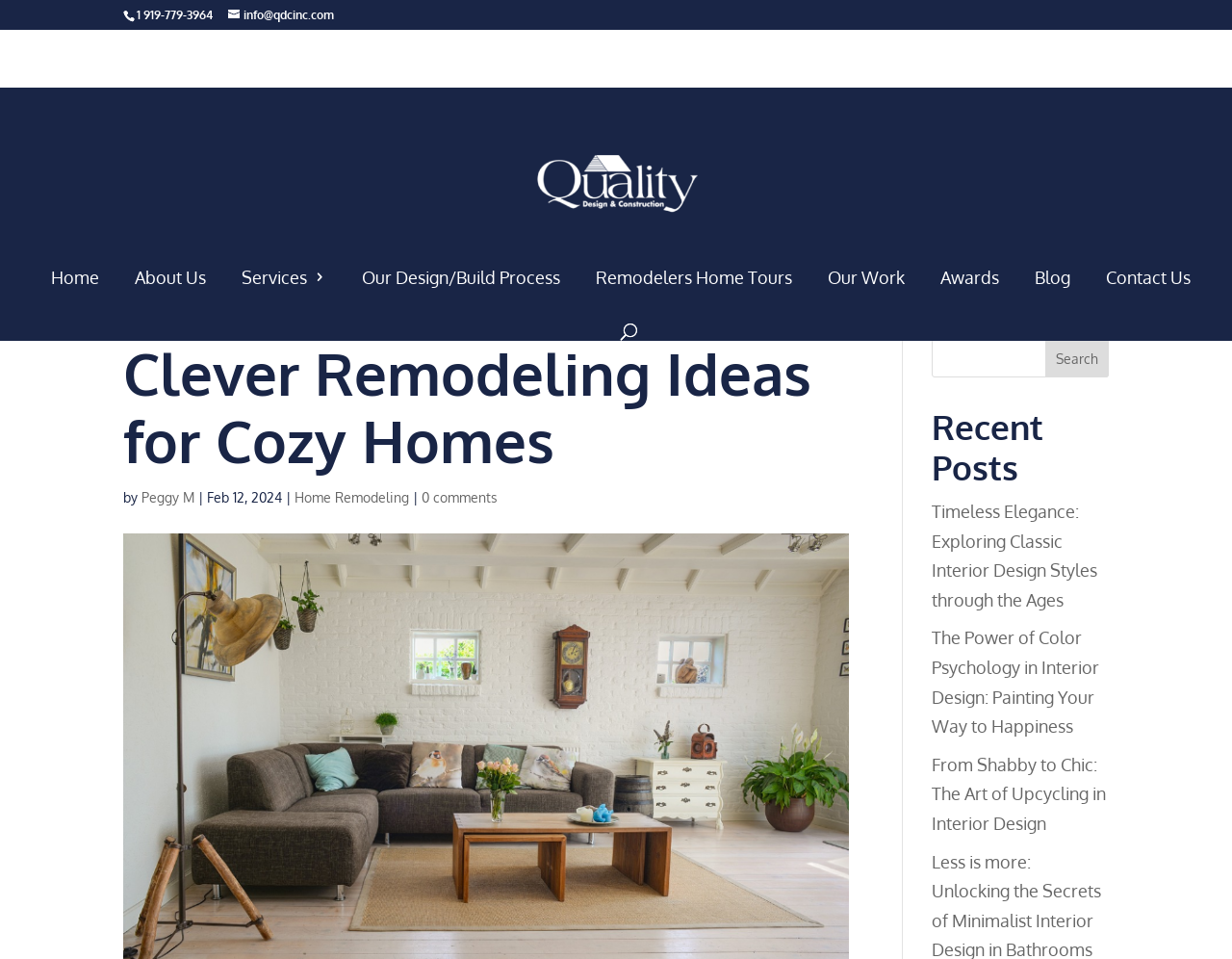Highlight the bounding box coordinates of the element that should be clicked to carry out the following instruction: "Click on the 'WHIPS LEATHER CHEST HARNESS SINGLE' link". The coordinates must be given as four float numbers ranging from 0 to 1, i.e., [left, top, right, bottom].

None